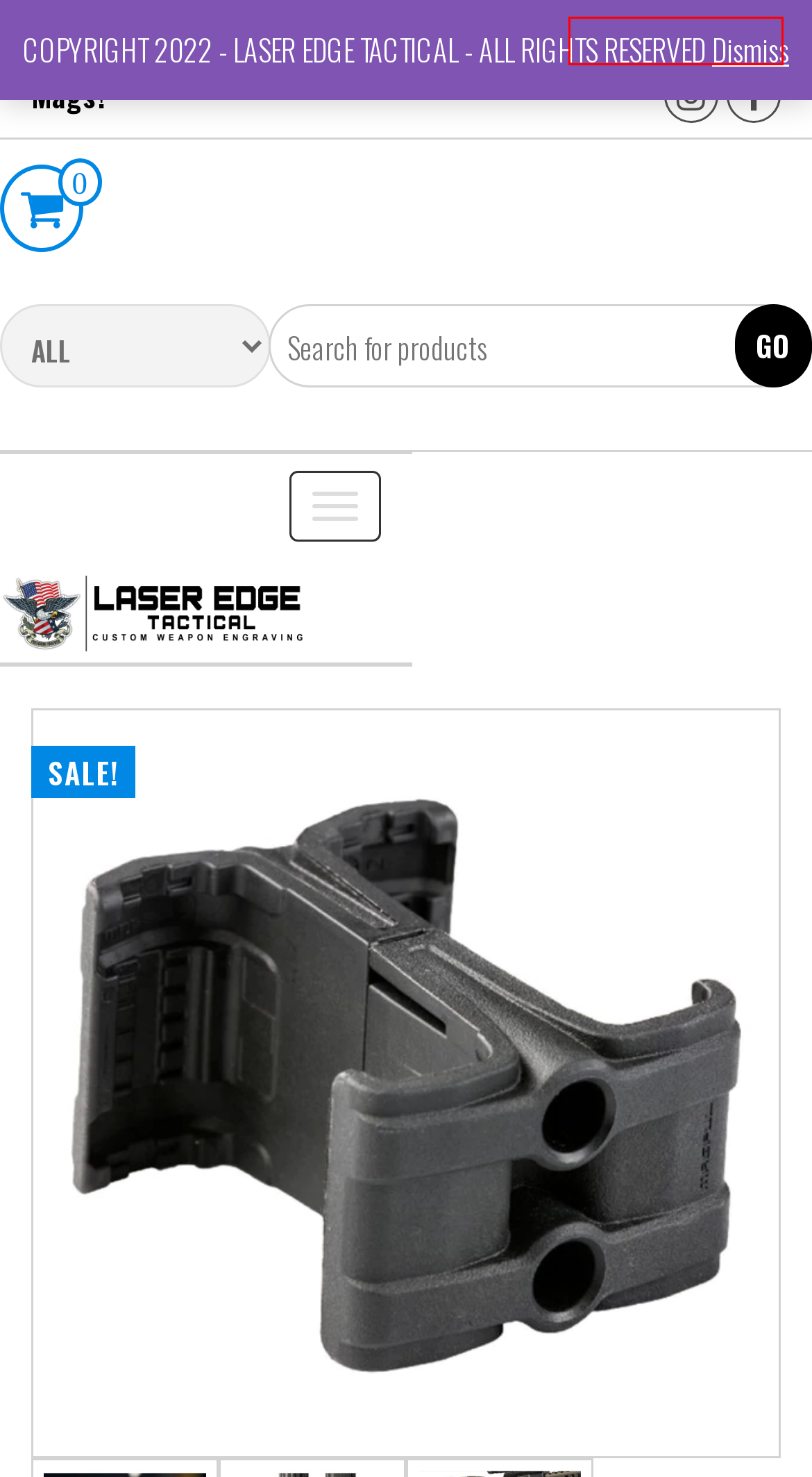You are provided with a screenshot of a webpage highlighting a UI element with a red bounding box. Choose the most suitable webpage description that matches the new page after clicking the element in the bounding box. Here are the candidates:
A. Taran Tactical PMAG +5 Extension AR15 M4 M16 – Laser Edge Tactical
B. My account – Laser Edge Tactical
C. 10 PACK Magpul PMAG GEN M2 MOE AR-15 .223/5.56 30-Round Magazine MAG571 – Laser Edge Tactical
D. coupler – Laser Edge Tactical
E. PRIVACY POLICY – Laser Edge Tactical
F. Laser Edge Tactical
G. Rifle Accessories – Laser Edge Tactical
H. Cart – Laser Edge Tactical

B